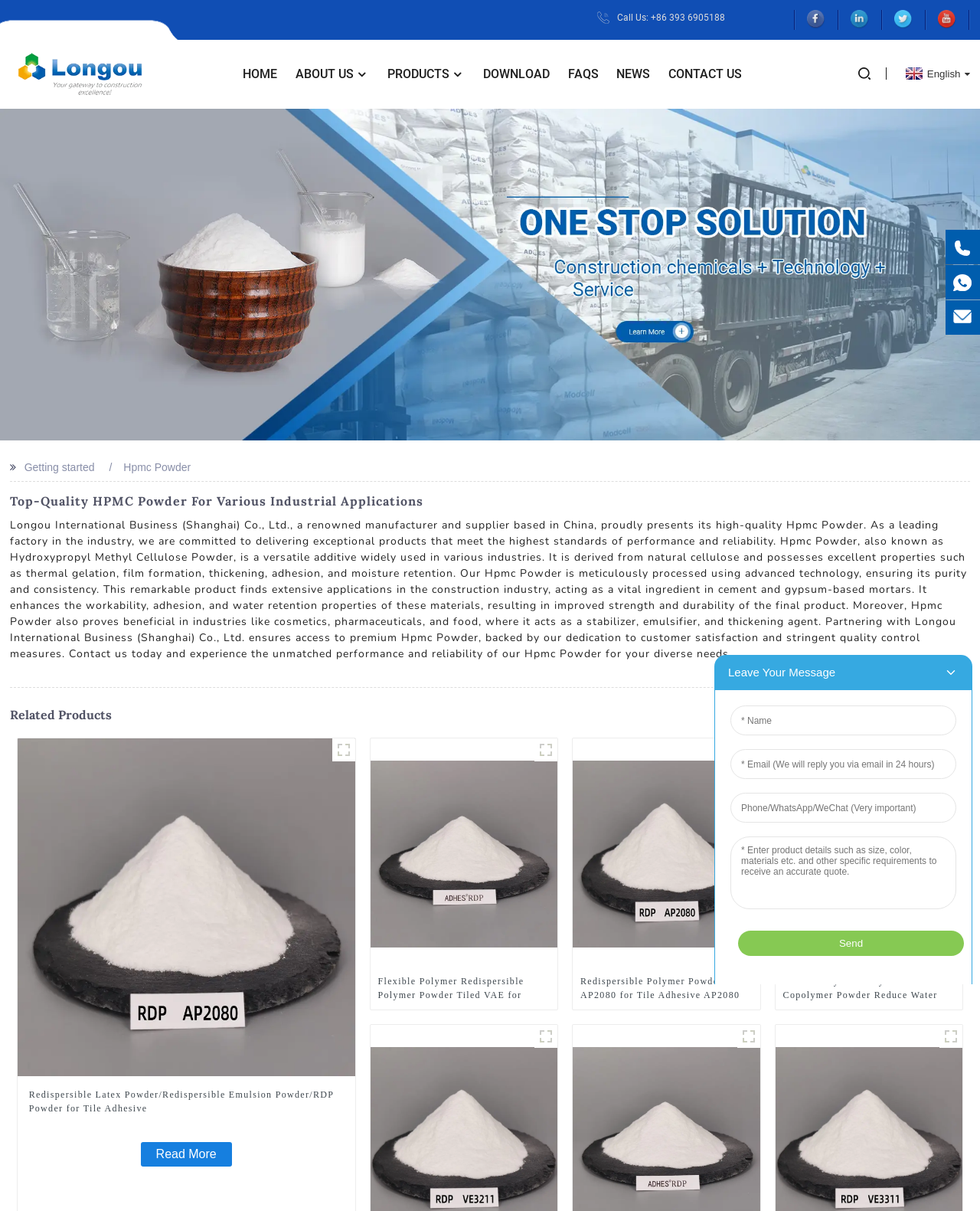What is the application of Hpmc Powder in the construction industry?
Please give a detailed and elaborate answer to the question based on the image.

I found this information by reading the text on the webpage, specifically the paragraph that explains the properties and applications of Hpmc Powder. It mentions that in the construction industry, Hpmc Powder acts as a vital ingredient in cement and gypsum-based mortars, enhancing the workability, adhesion, and water retention properties of these materials.